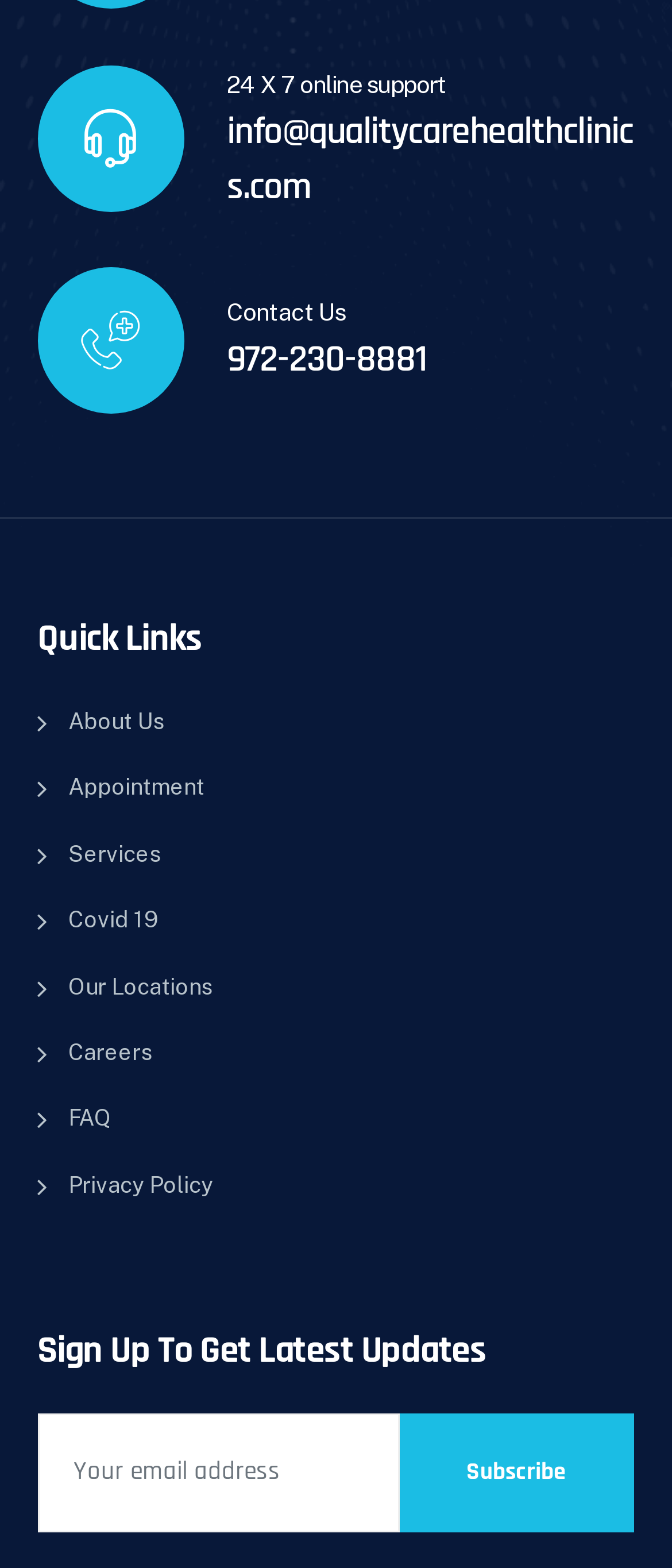Using the elements shown in the image, answer the question comprehensively: What is the purpose of the textbox?

I found a textbox element with a label 'Your email address' and a 'required' attribute, which suggests that it is used to enter an email address, likely for subscribing to updates.